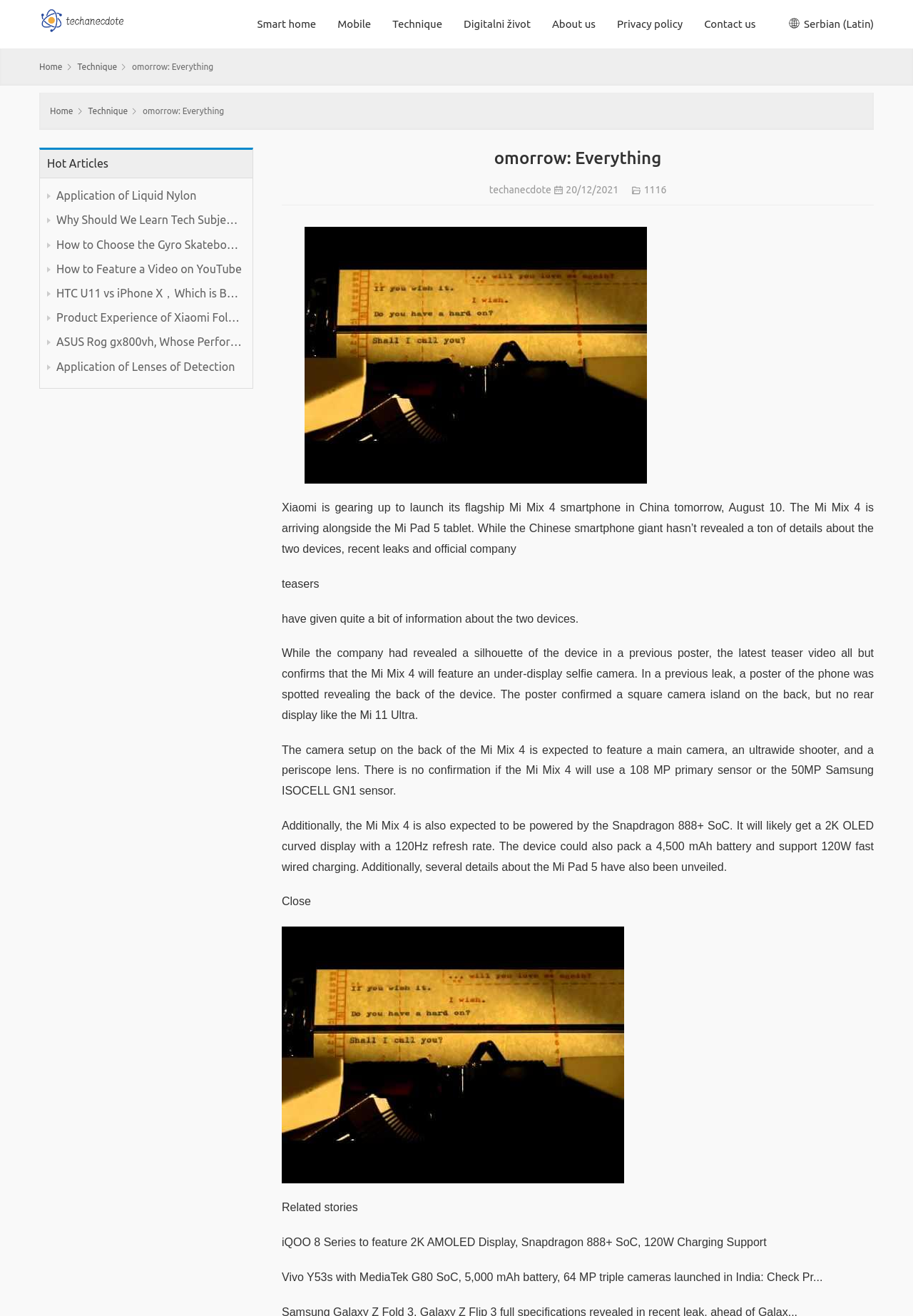Detail the features and information presented on the webpage.

This webpage is a technology news article from "techanecdote" with a focus on Xiaomi's upcoming flagship smartphone, the Mi Mix 4. At the top of the page, there is a navigation menu with links to various categories such as "Smart home", "Mobile", "Technique", and "About us". Below the navigation menu, there is a header section with the title "omorrow: Everything" and a subheading "techanecdote".

The main content of the page is divided into two sections. The left section has a list of "Hot Articles" with links to various technology-related news stories, such as "Application of Liquid Nylon" and "How to Choose the Gyro Skateboard". The right section has a detailed article about the Xiaomi Mi Mix 4, which is expected to be launched in China tomorrow. The article includes information about the phone's features, such as an under-display selfie camera, a square camera island on the back, and a Snapdragon 888+ SoC.

The article also includes several paragraphs of text describing the phone's specifications, such as a 2K OLED curved display with a 120Hz refresh rate, a 4,500 mAh battery, and 120W fast wired charging support. There are also links to related stories at the bottom of the page, including articles about the iQOO 8 Series and the Vivo Y53s.

Throughout the page, there are several images, including a logo for "techanecdote" at the top and an image related to the Xiaomi Mi Mix 4 article. The overall layout of the page is clean and easy to navigate, with clear headings and concise text.